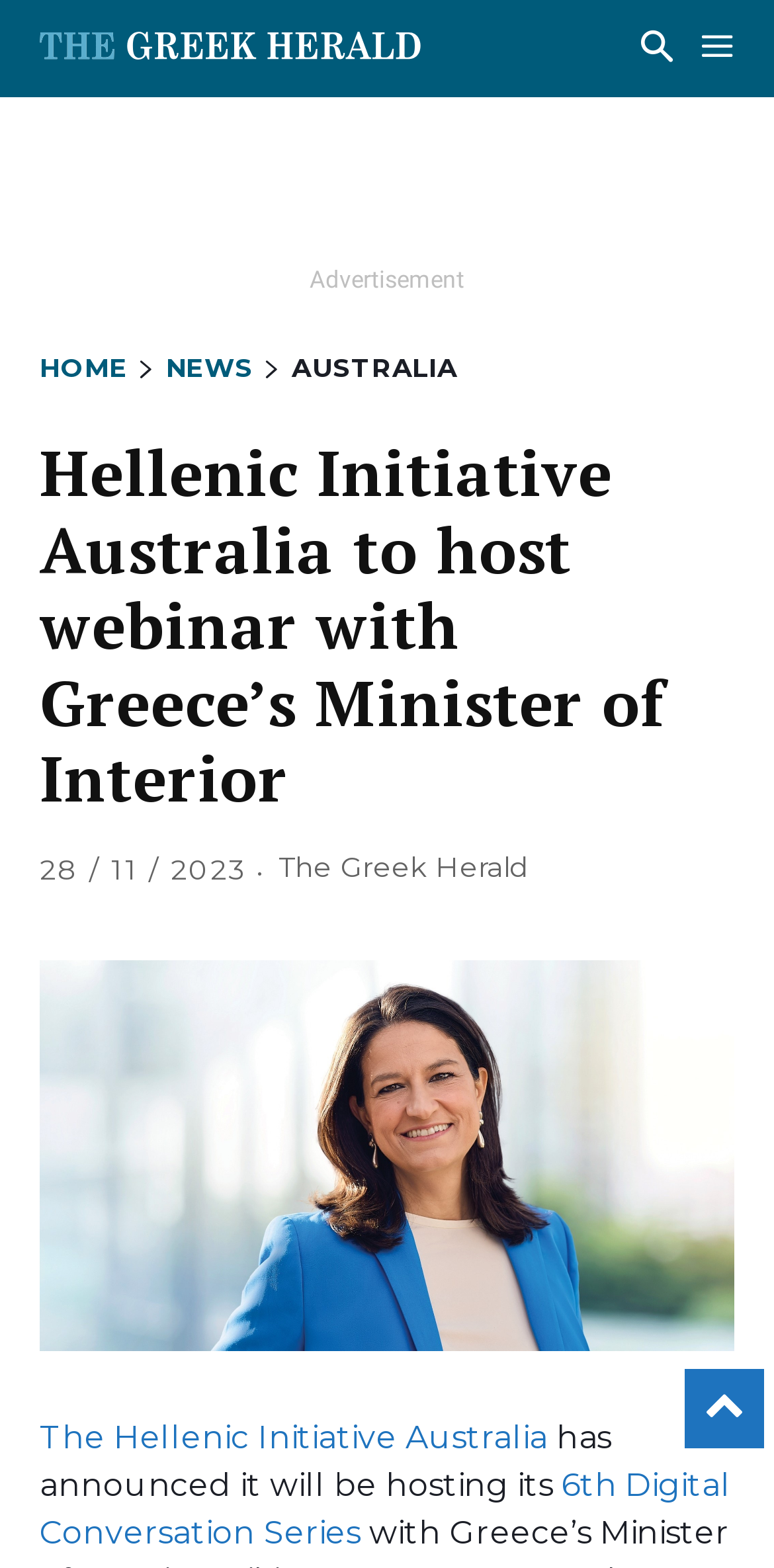What is the name of the publication?
Please elaborate on the answer to the question with detailed information.

I determined the answer by looking at the link text content 'The Greek Herald' which suggests that it is a publication, and the context of the webpage implies that it is the publication hosting the event.